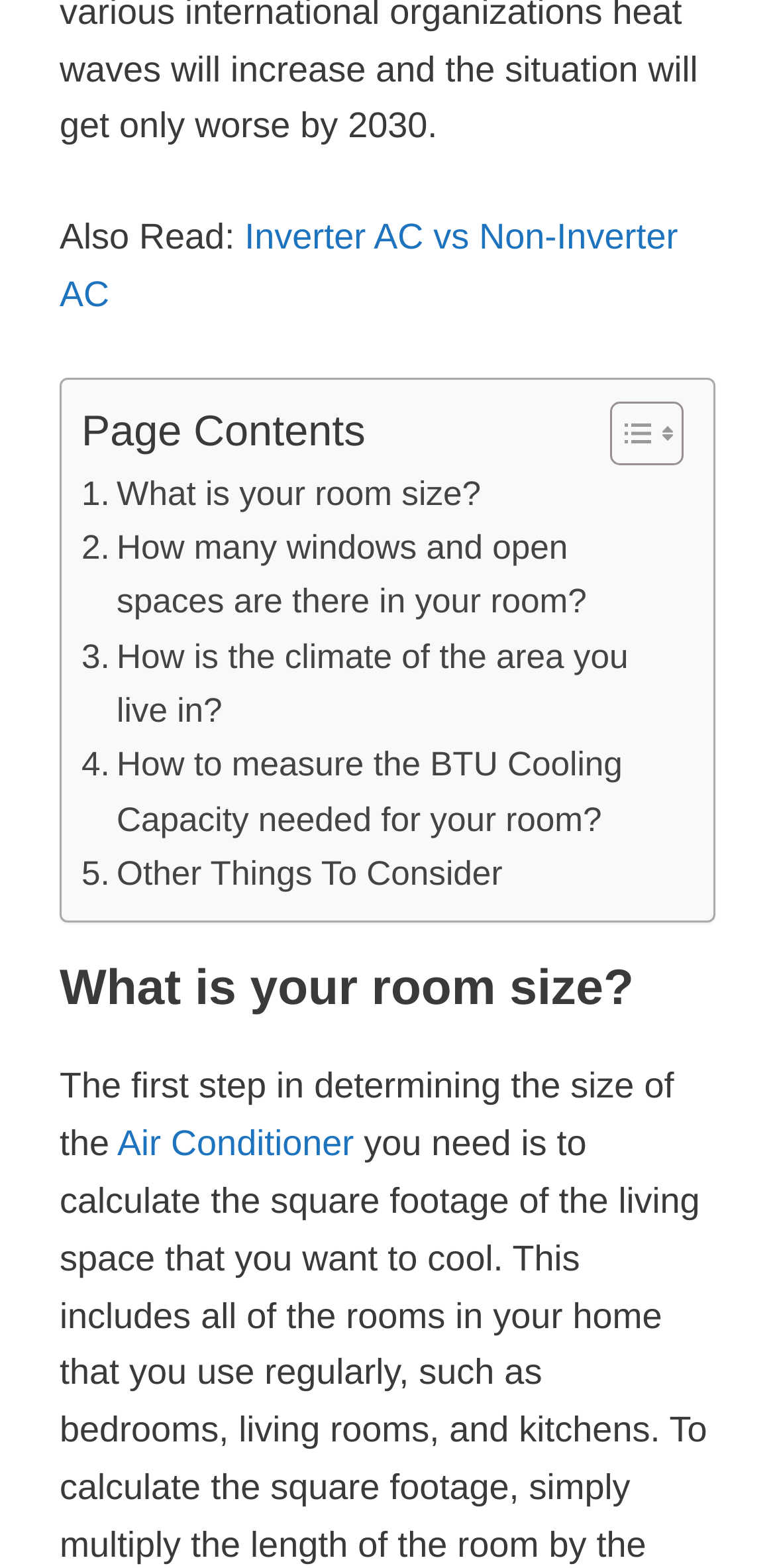Determine the bounding box coordinates for the UI element matching this description: "Other Things To Consider".

[0.105, 0.54, 0.648, 0.575]